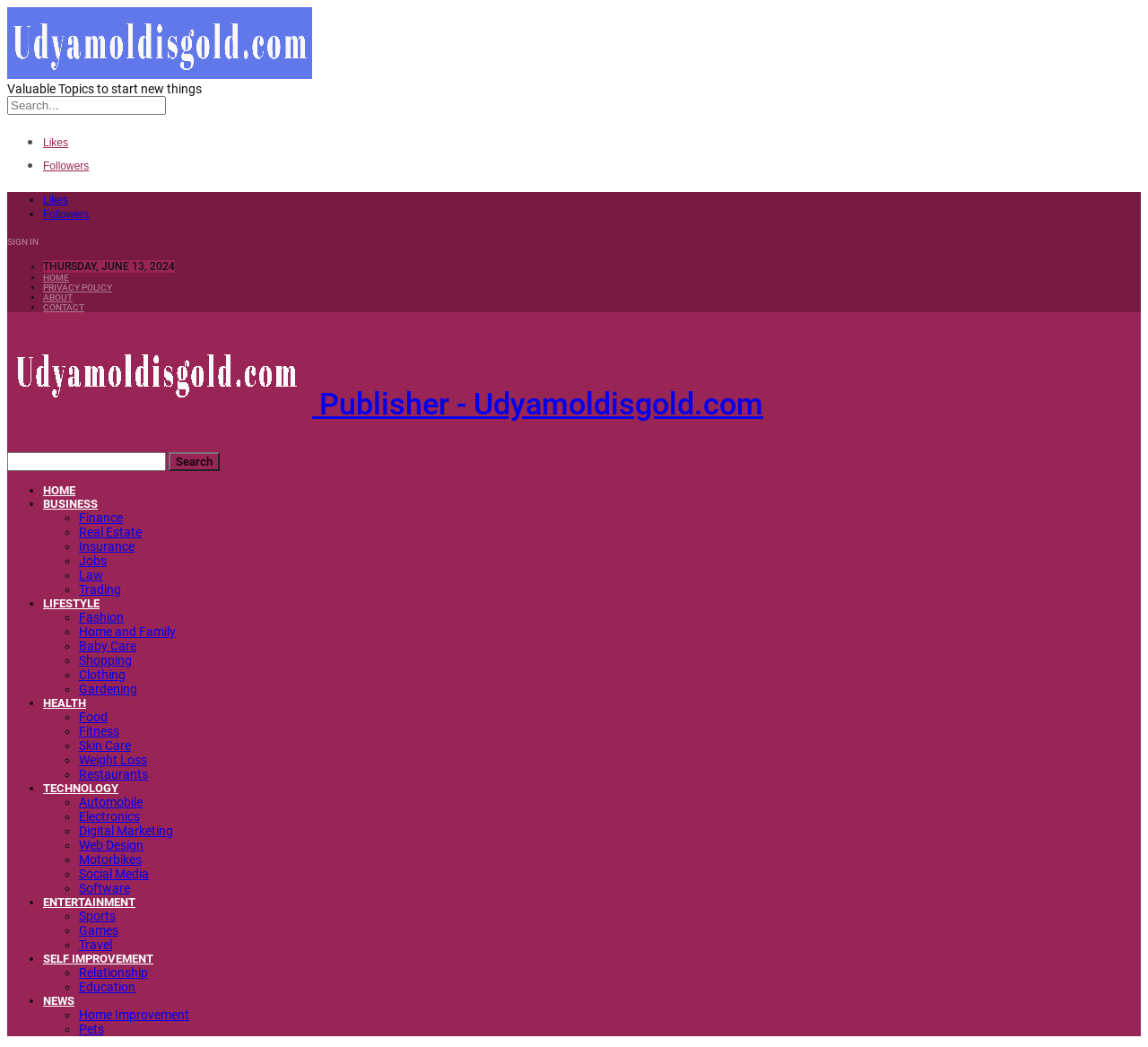Identify the bounding box for the UI element described as: "Contact Us". The coordinates should be four float numbers between 0 and 1, i.e., [left, top, right, bottom].

None